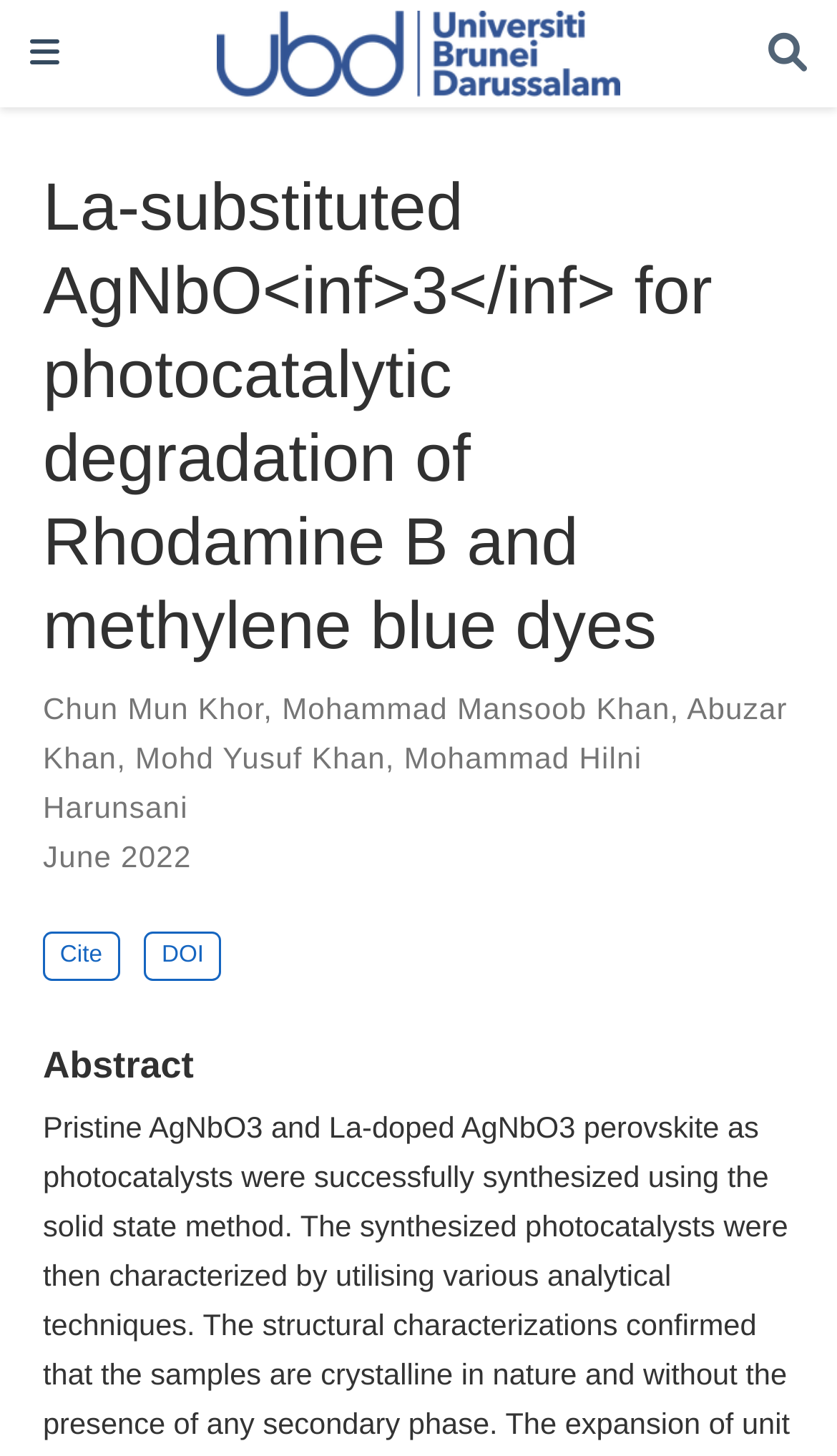Please specify the bounding box coordinates of the element that should be clicked to execute the given instruction: 'Toggle navigation'. Ensure the coordinates are four float numbers between 0 and 1, expressed as [left, top, right, bottom].

[0.036, 0.02, 0.071, 0.054]